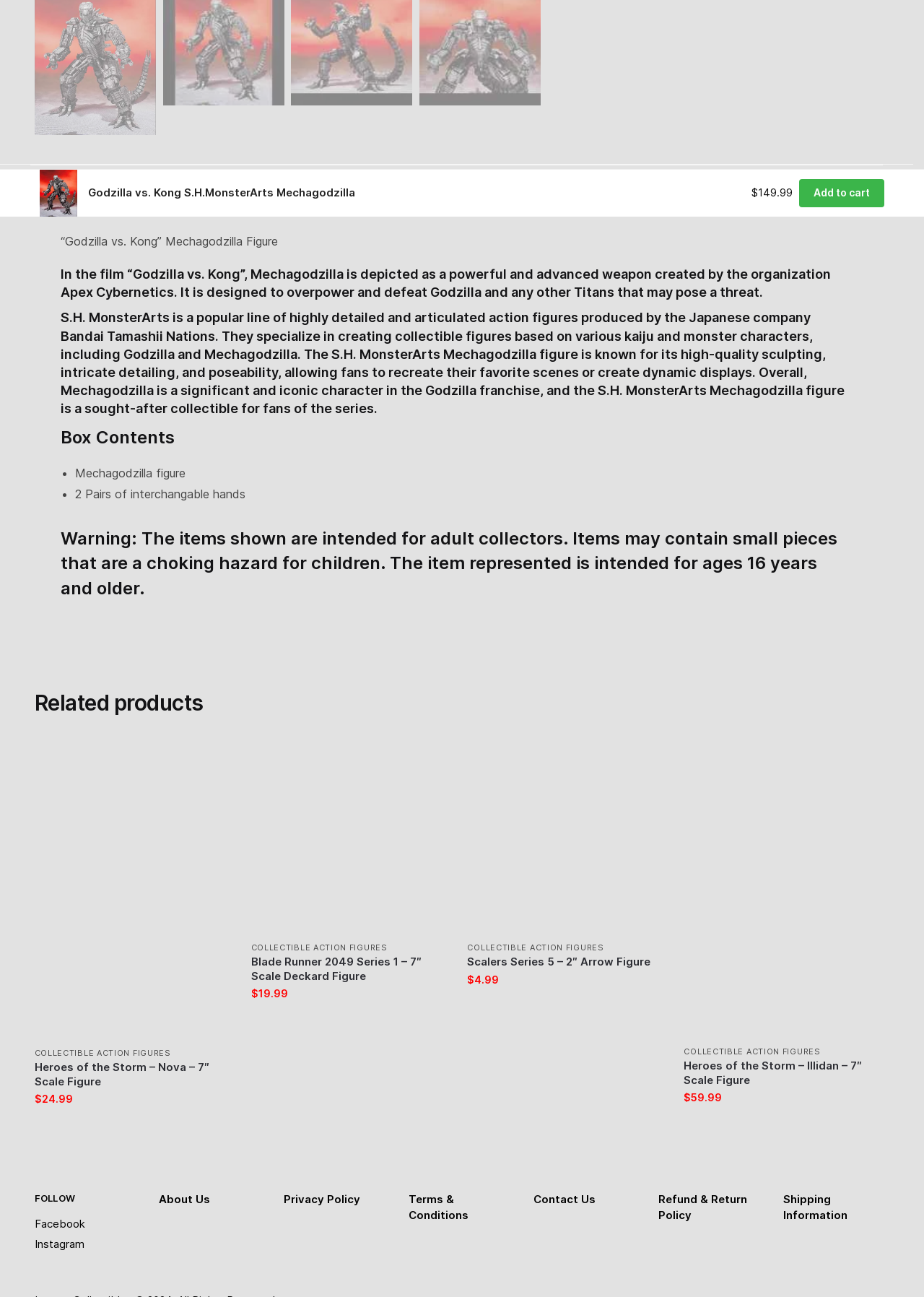What is the price of the Mechagodzilla figure?
Please answer using one word or phrase, based on the screenshot.

$149.99